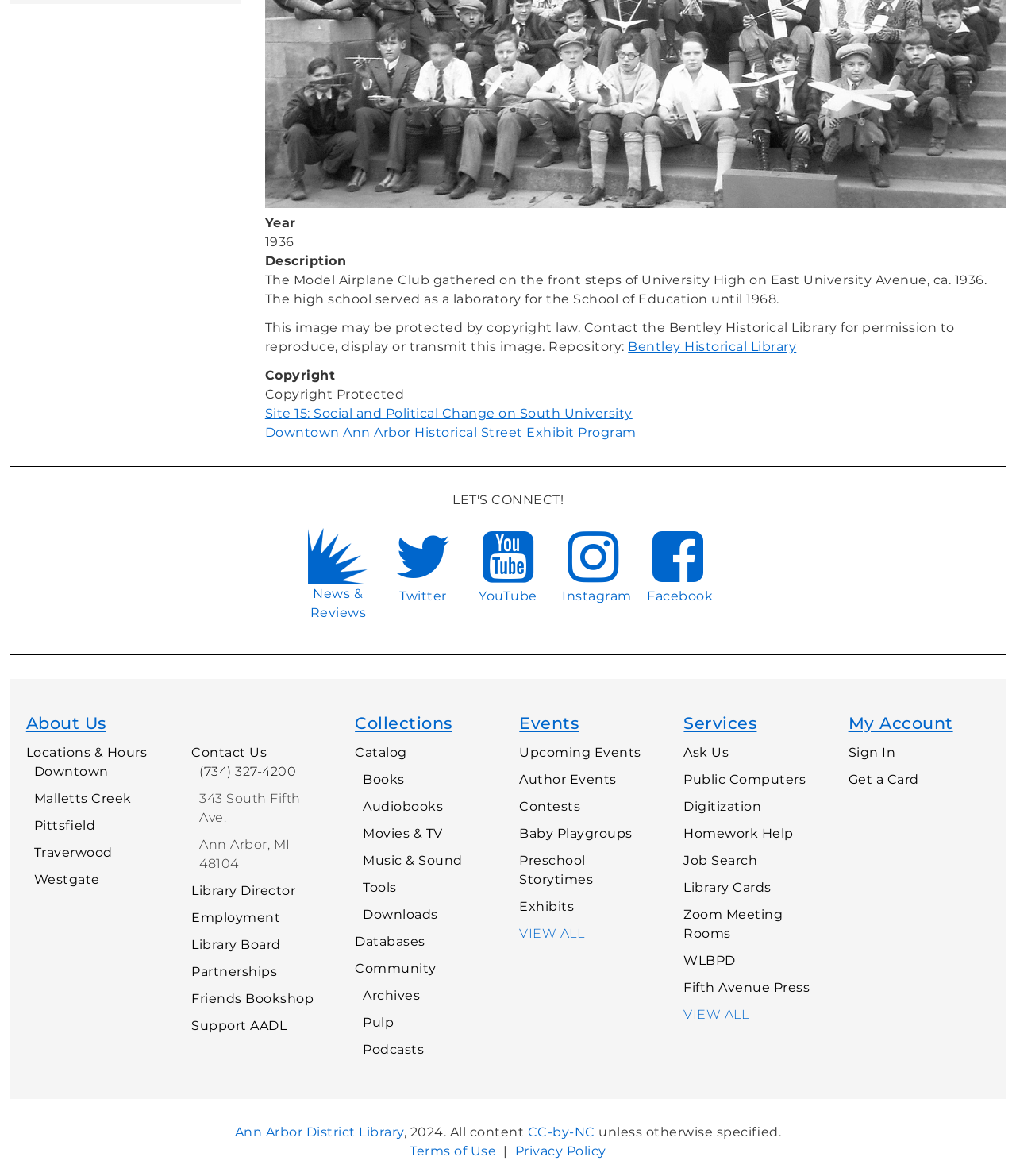Locate the bounding box coordinates of the UI element described by: "Downtown". The bounding box coordinates should consist of four float numbers between 0 and 1, i.e., [left, top, right, bottom].

[0.033, 0.65, 0.107, 0.663]